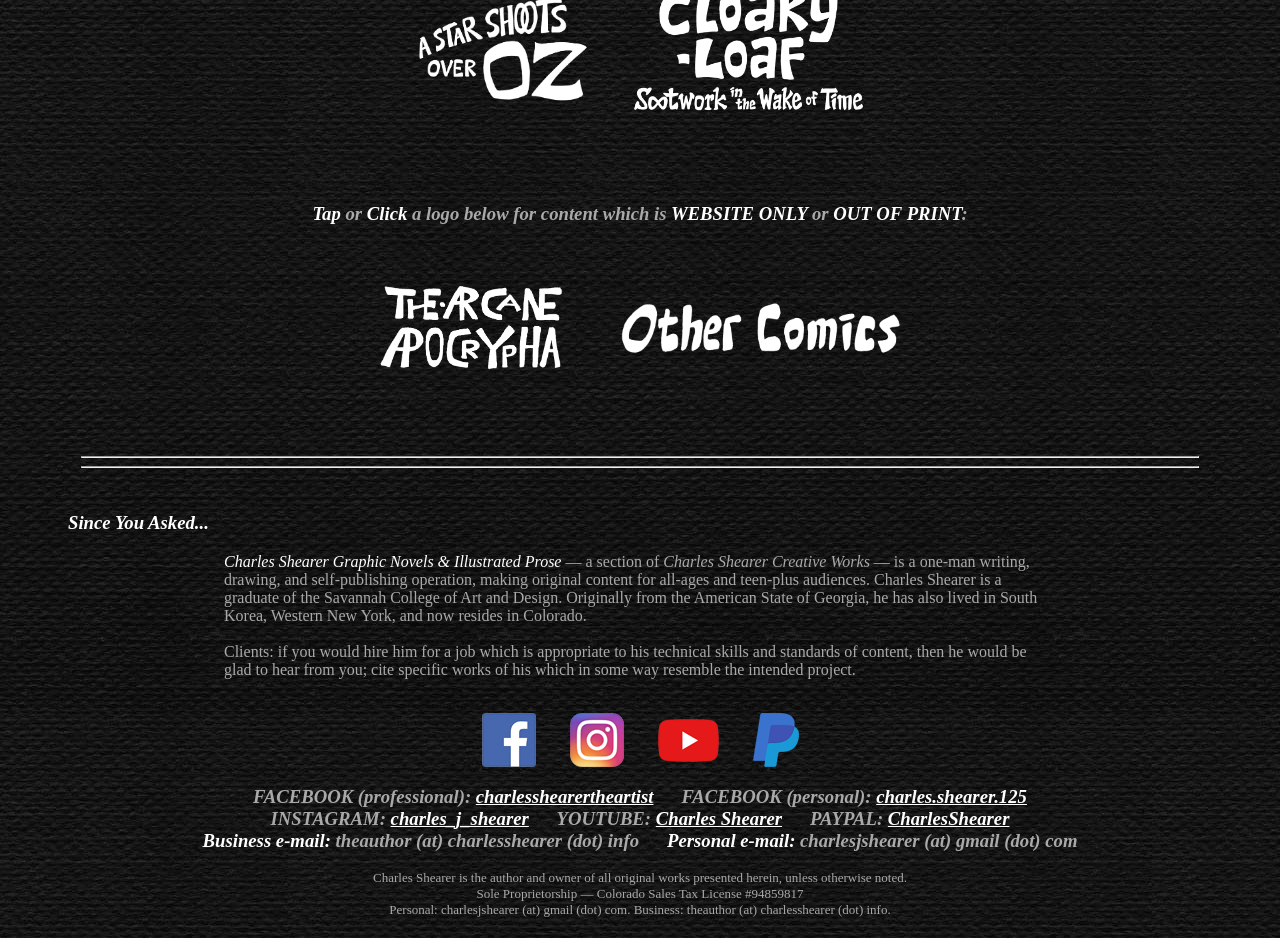Could you specify the bounding box coordinates for the clickable section to complete the following instruction: "Click the link to view 'What could this be?' content"?

[0.285, 0.338, 0.453, 0.356]